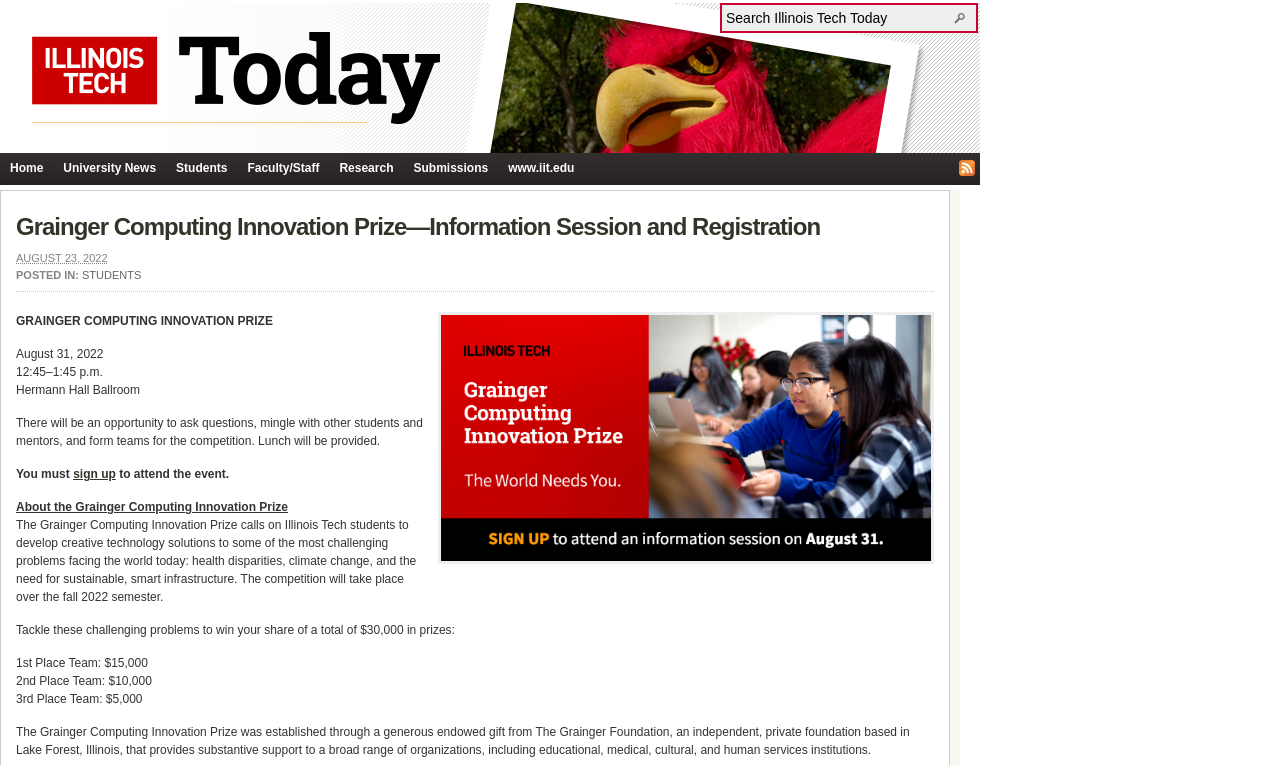Please answer the following question using a single word or phrase: 
What is the date of the information session?

August 31, 2022